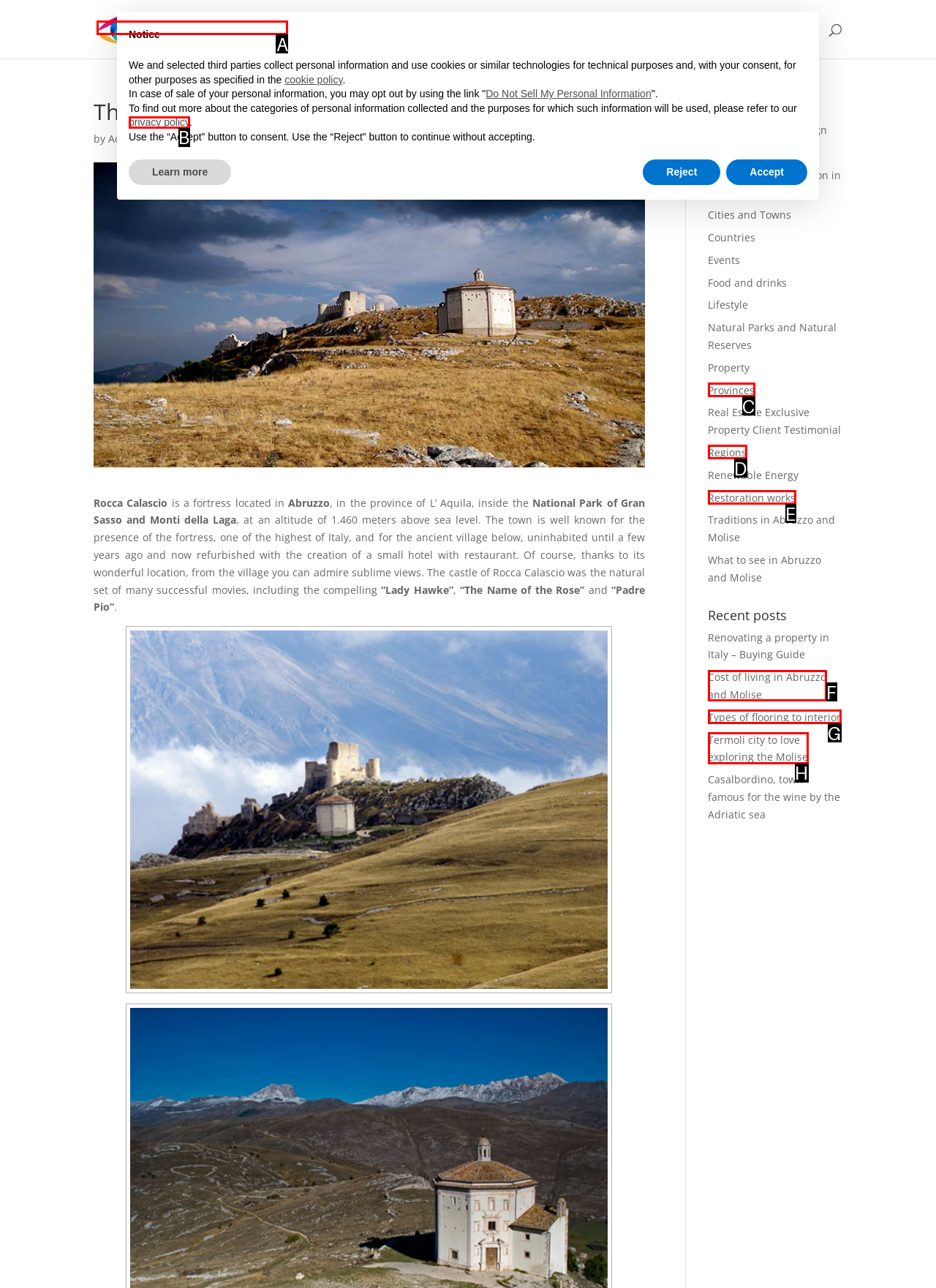Which UI element corresponds to this description: Types of flooring to interior
Reply with the letter of the correct option.

G